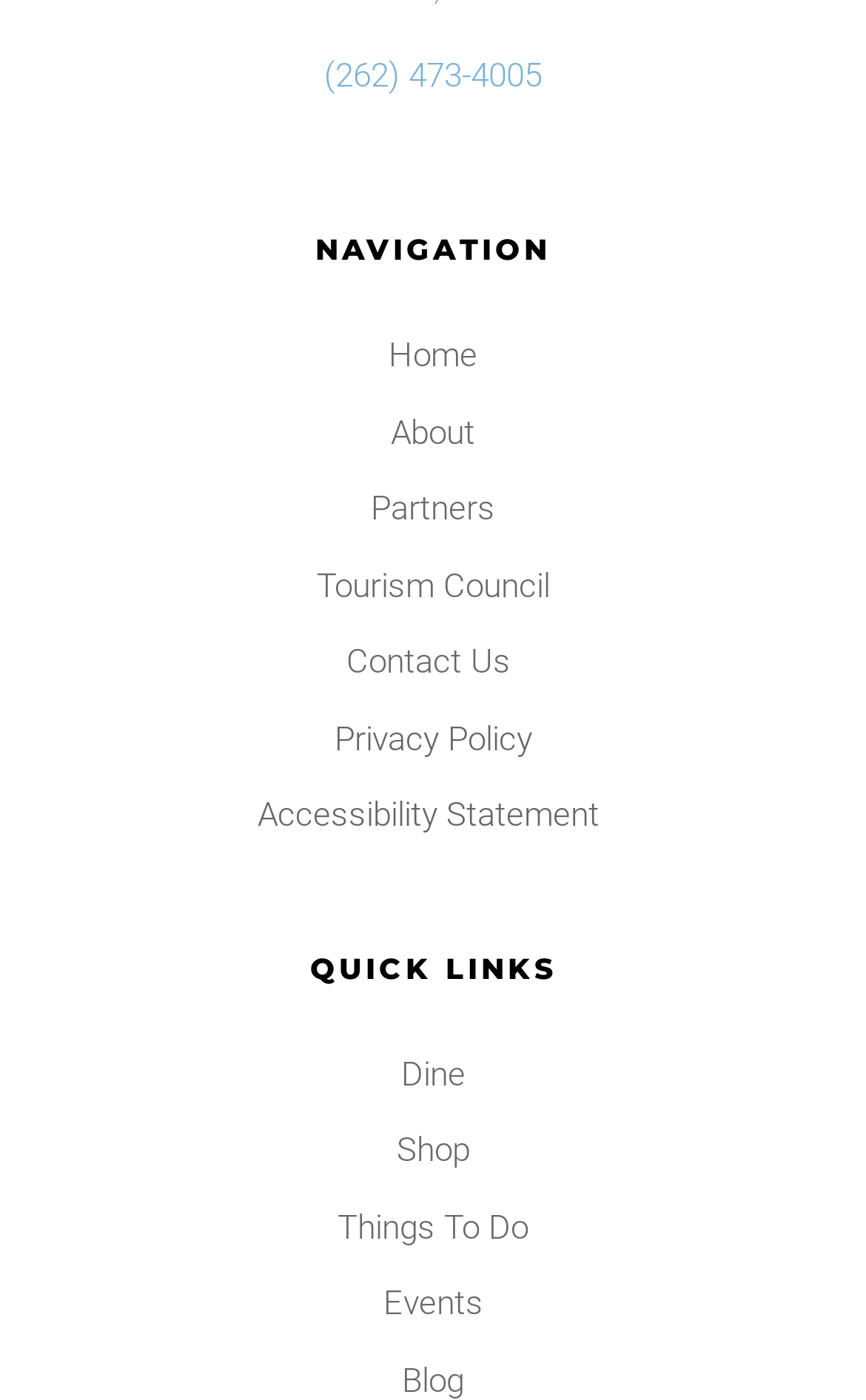Pinpoint the bounding box coordinates of the element that must be clicked to accomplish the following instruction: "Click the navigation menu". The coordinates should be in the format of four float numbers between 0 and 1, i.e., [left, top, right, bottom].

None